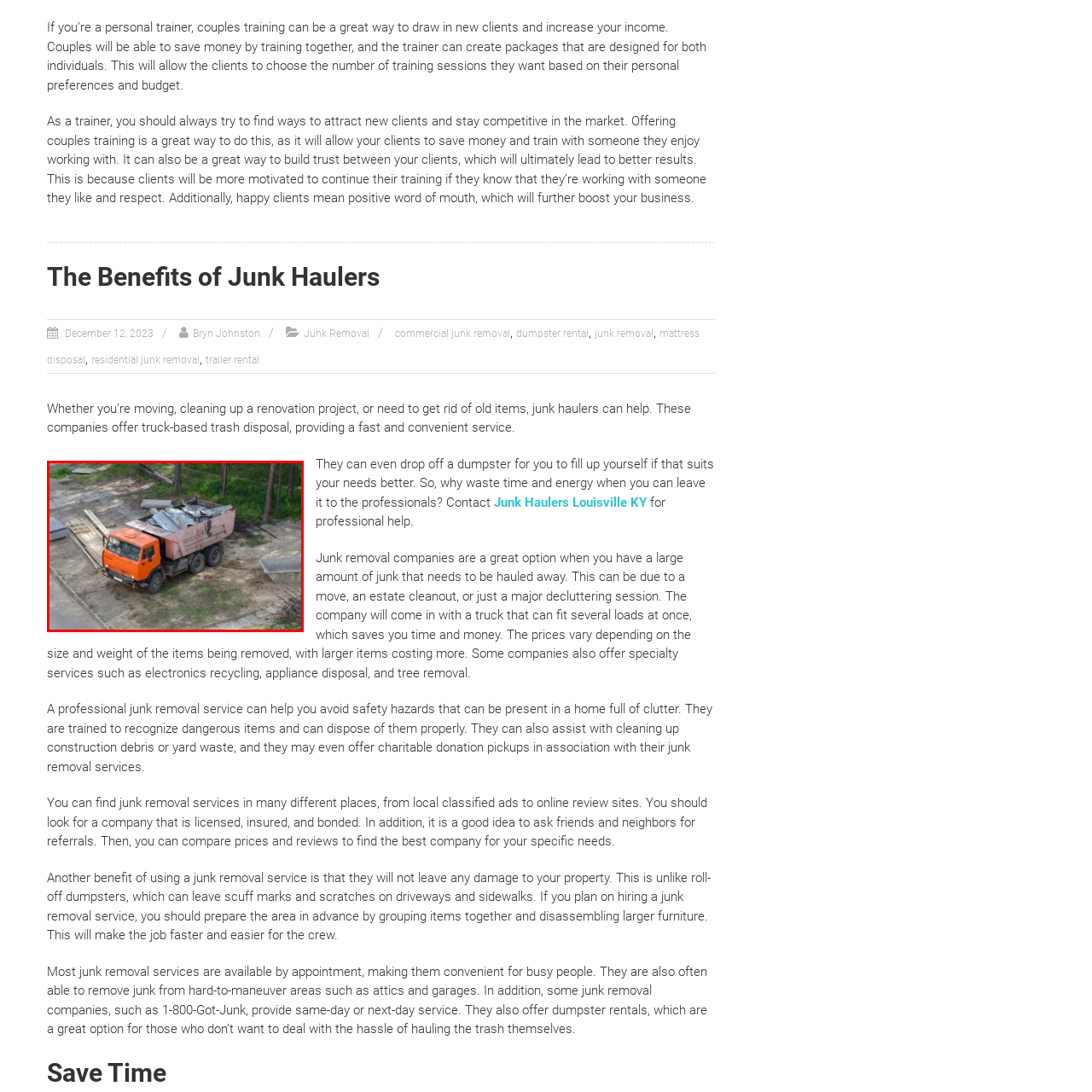Generate a detailed description of the content found inside the red-outlined section of the image.

The image depicts a large orange and gray truck designed for junk removal, parked on a gravel surface surrounded by debris typical of a construction or cleanup site. The truck's cargo area is filled with metal sheets and other discarded materials, indicating its role in transporting waste. The setting features sparse trees in the background and various construction supplies, such as wooden planks and concrete blocks. This scene highlights the practical application of junk haulers in efficiently removing waste from residential or commercial locations, promoting cleanliness and organization in areas needing disposal services.